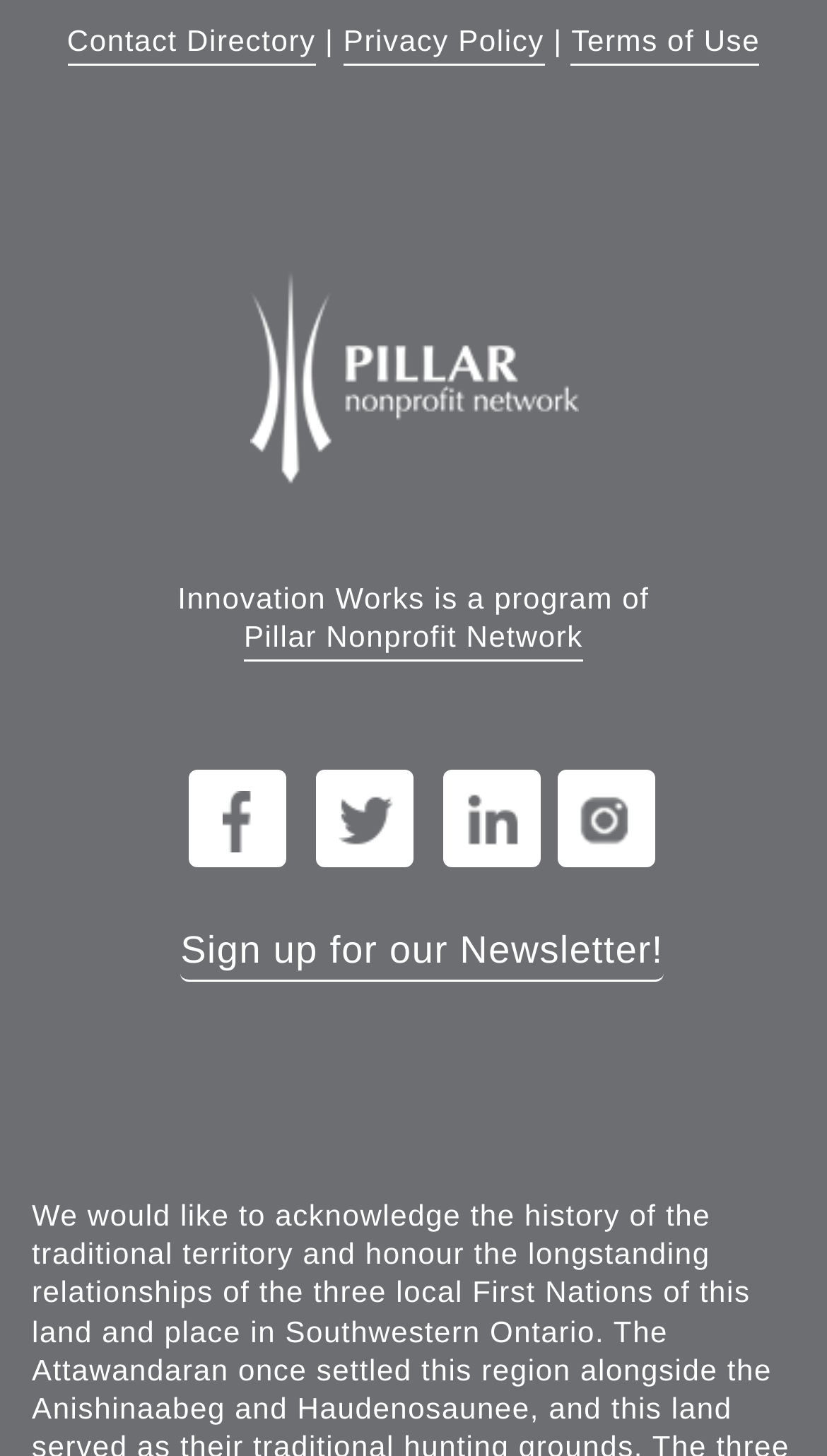What is the relationship between Innovation Works and Pillar Nonprofit Network?
Provide a detailed answer to the question, using the image to inform your response.

The text 'Innovation Works is a program of' is located above the logo, indicating that Innovation Works is a program of Pillar Nonprofit Network, which means that Pillar Nonprofit Network is the parent organization of Innovation Works.